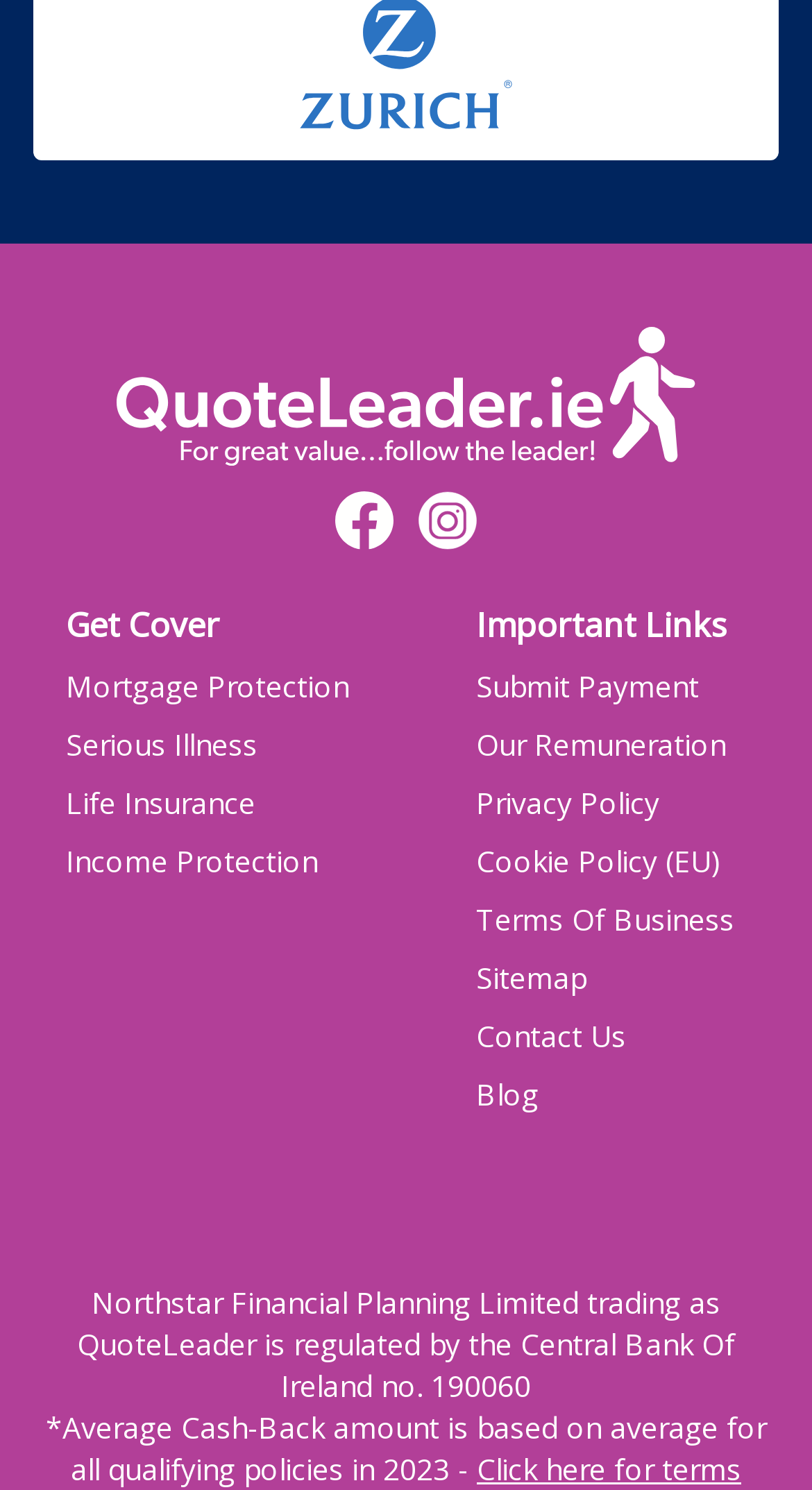Pinpoint the bounding box coordinates of the element that must be clicked to accomplish the following instruction: "Submit a payment". The coordinates should be in the format of four float numbers between 0 and 1, i.e., [left, top, right, bottom].

[0.586, 0.448, 0.904, 0.475]